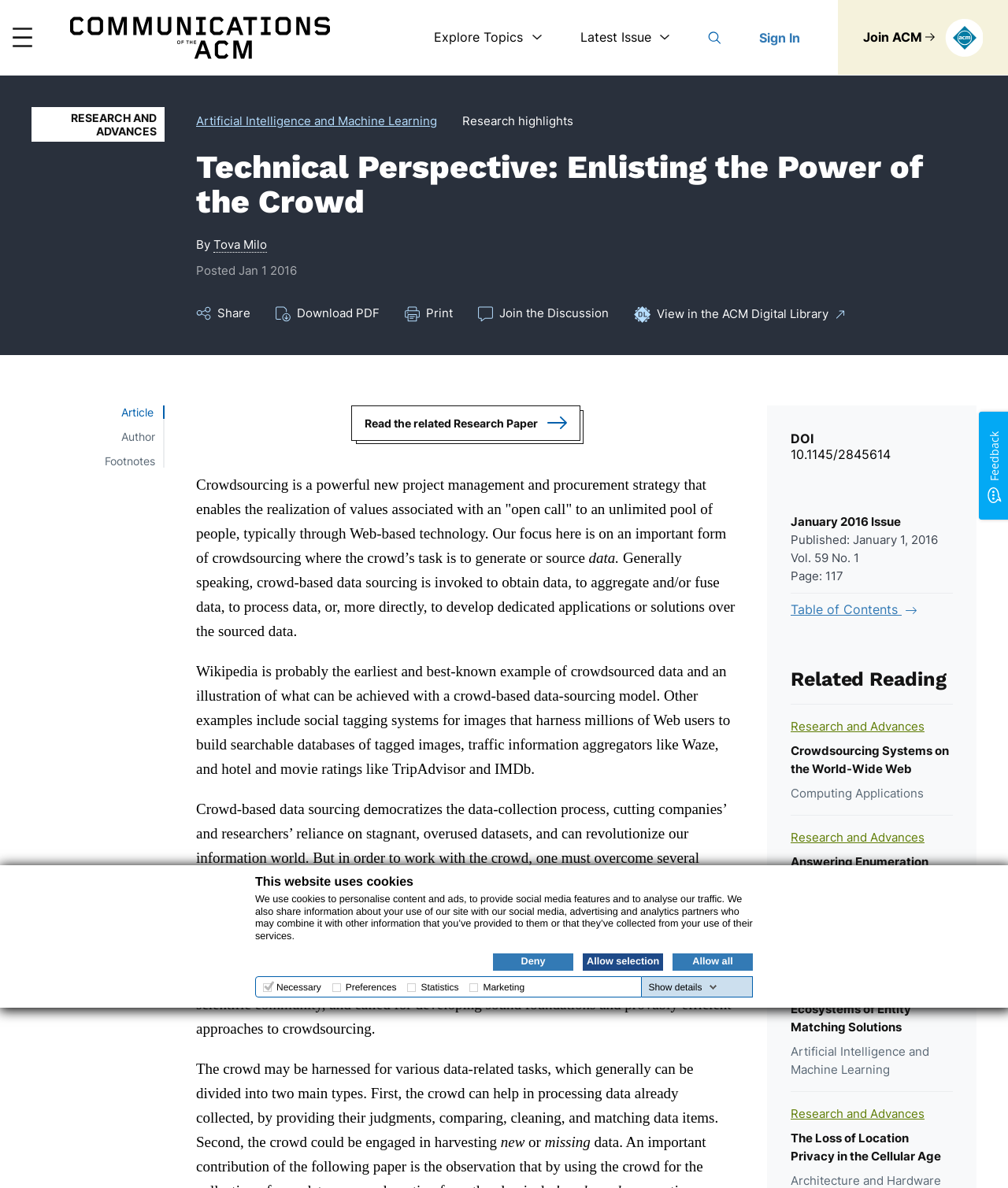Predict the bounding box for the UI component with the following description: "parent_node: Explore Topics aria-label="Main Menu"".

[0.012, 0.023, 0.032, 0.04]